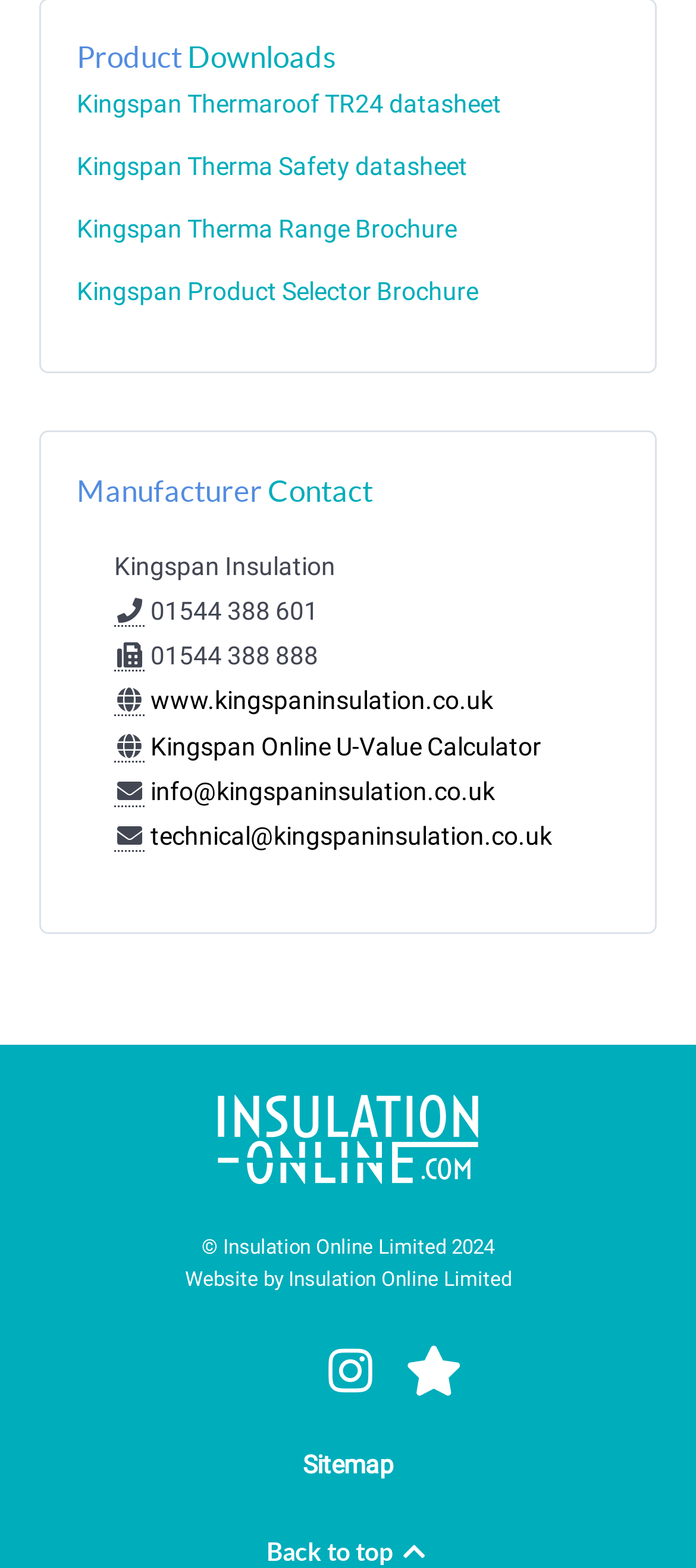What is the main category of downloadable files?
Refer to the image and offer an in-depth and detailed answer to the question.

The main category of downloadable files can be determined by looking at the heading 'Product Downloads' at the top of the webpage, which suggests that the links below it are related to product downloads.